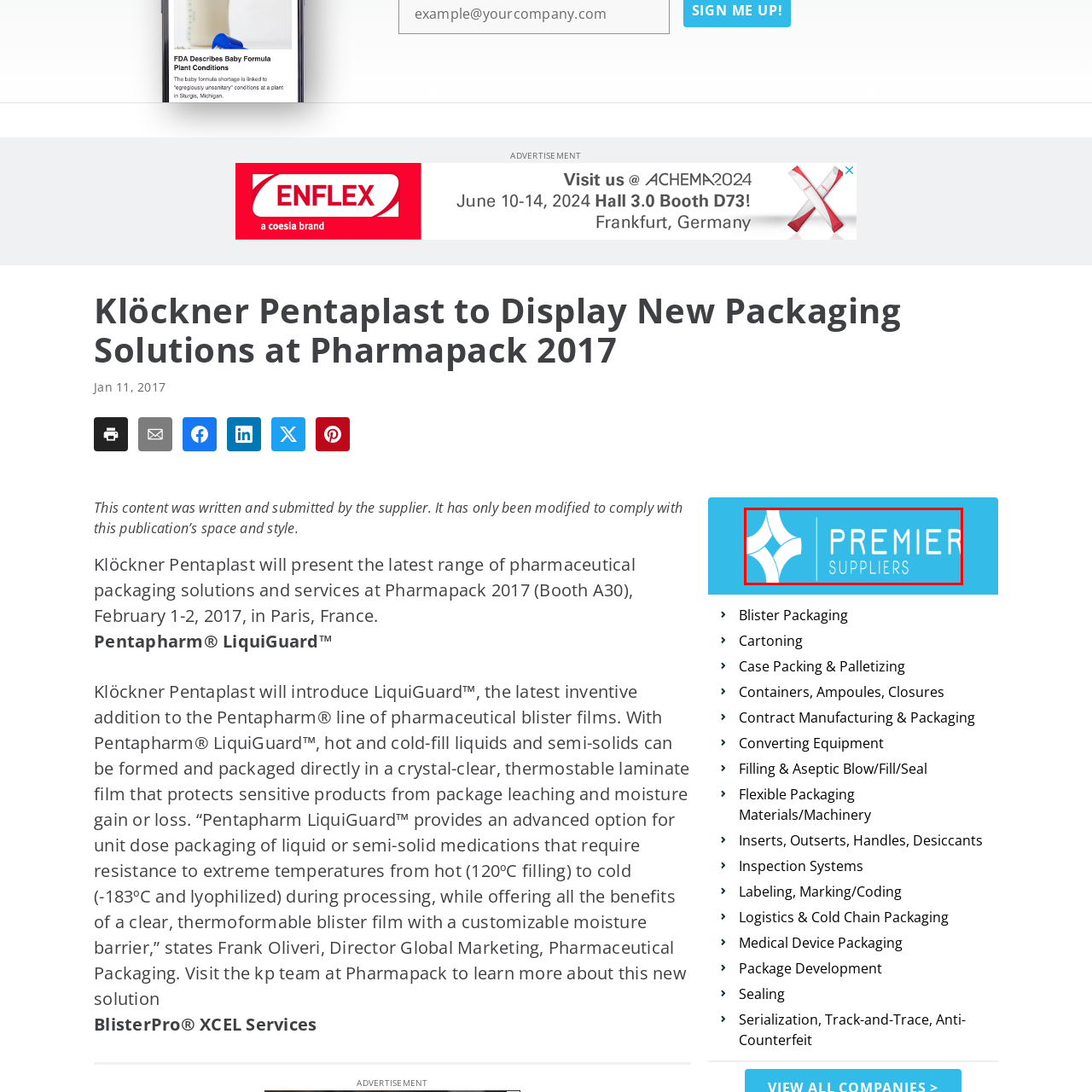Provide a thorough description of the scene depicted within the red bounding box.

The image features the logo for "Premier Suppliers," prominently displayed against a bright blue background. The logo incorporates stylized graphic elements that convey a sense of innovation and professionalism, with the words "Premier" in bold, larger text, and "SUPPLIERS" in a lighter font below it. This branding is likely associated with a company or organization that focuses on providing top-tier products or services, possibly in the pharmaceutical packaging sector, as indicated by the surrounding content about packaging solutions at Pharmapack 2017. The overall design reflects a modern and clean aesthetic, aligning with industry standards for quality and reliability.